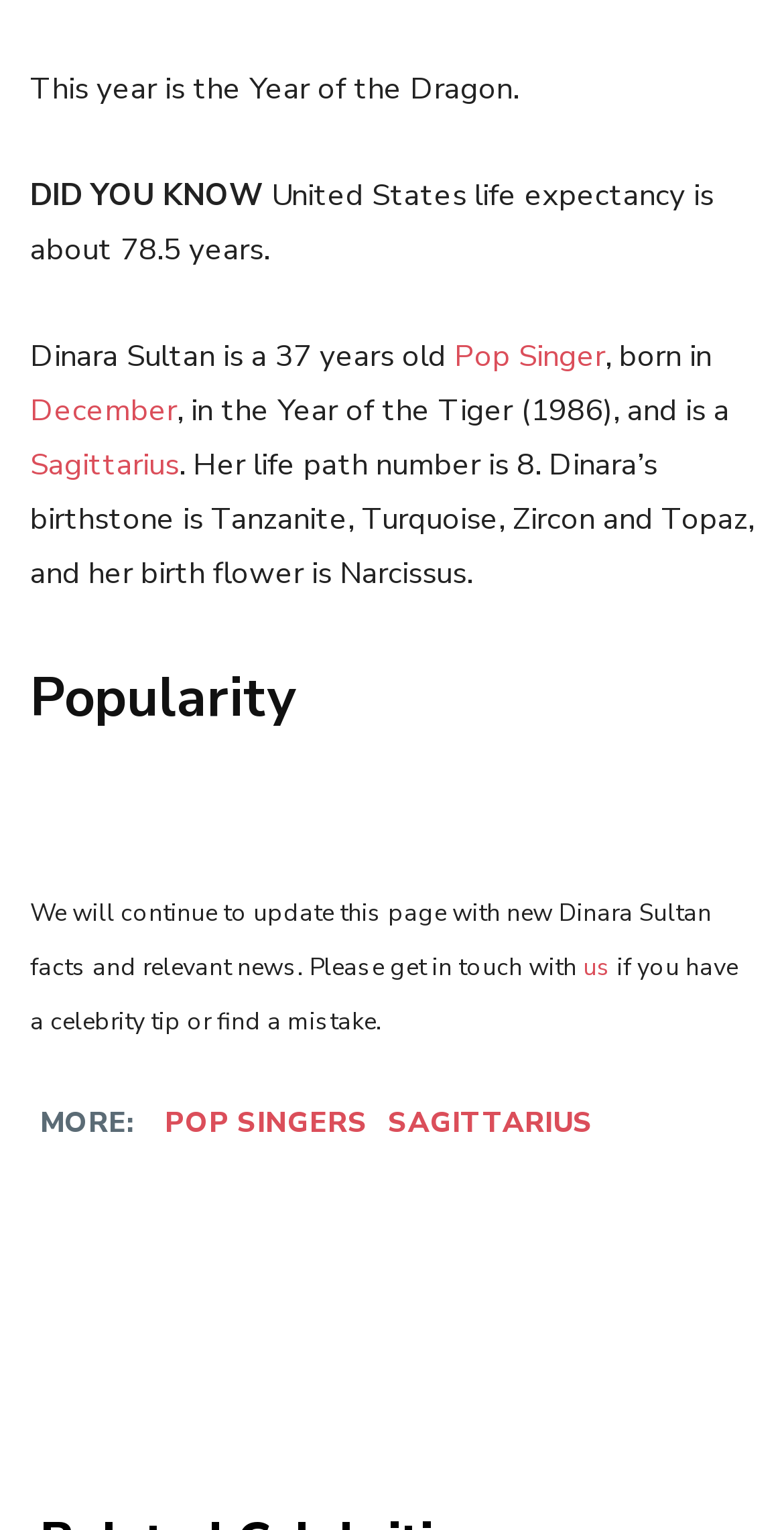What is Dinara Sultan's birthstone?
Please give a detailed and elaborate answer to the question.

The answer can be found in the static text element '. Her life path number is 8. Dinara’s birthstone is Tanzanite, Turquoise, Zircon and Topaz, and her birth flower is Narcissus.' which provides information about Dinara Sultan's birthstone and birth flower.